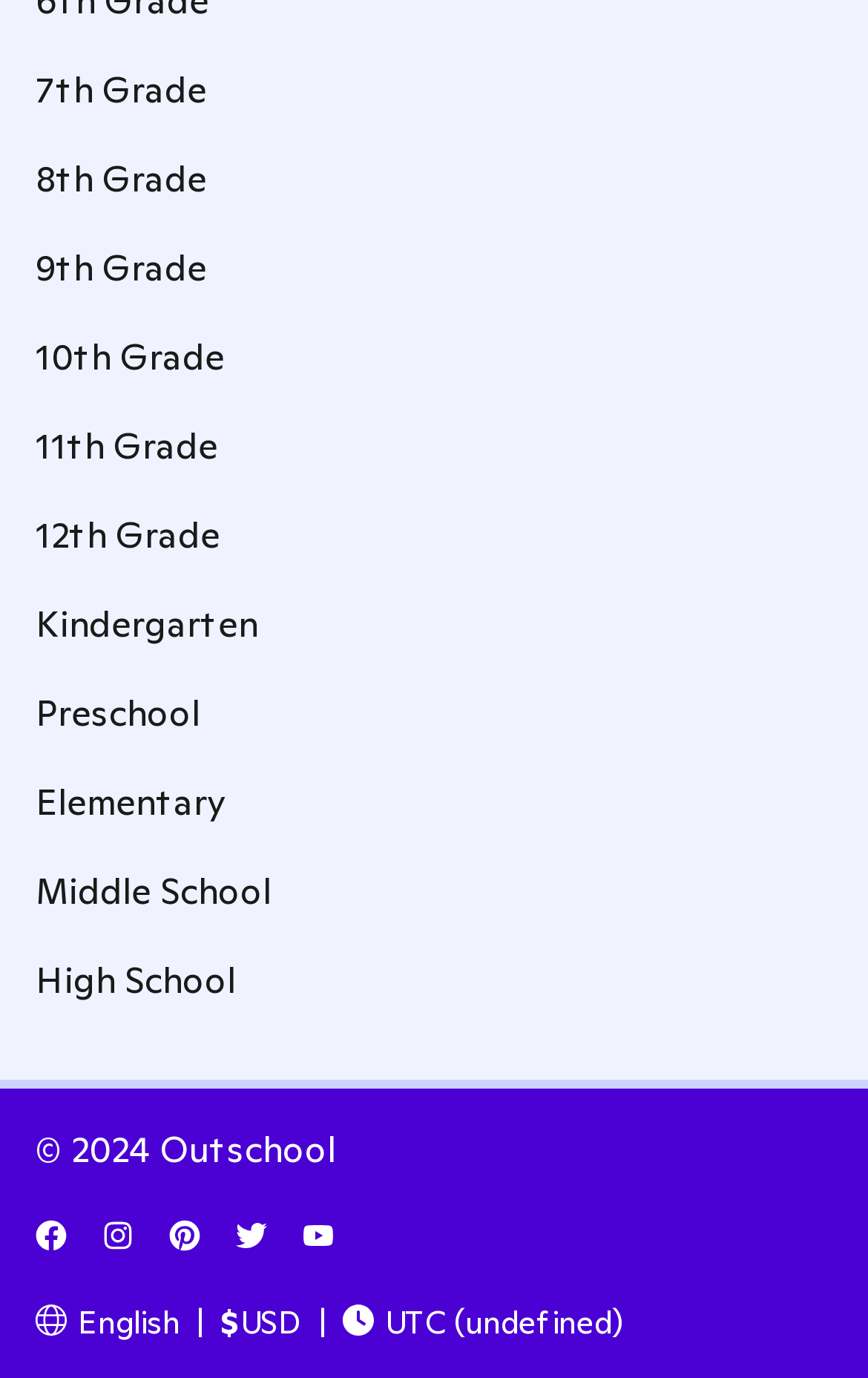Can you find the bounding box coordinates of the area I should click to execute the following instruction: "Click on School Programs"?

None